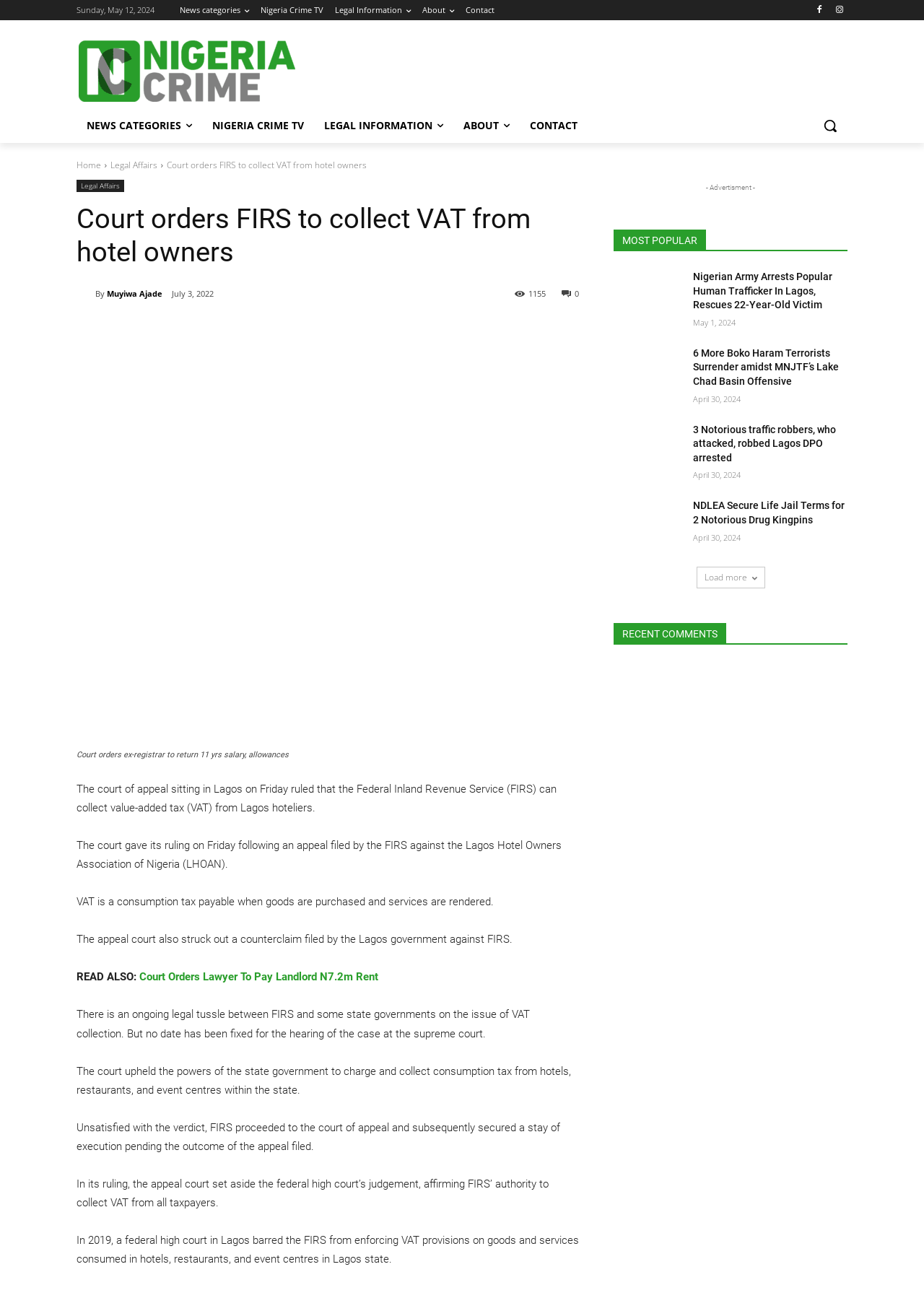Who is the author of the article about FIRS?
Respond to the question with a well-detailed and thorough answer.

I found the author's name 'Muyiwa Ajade' mentioned below the article title 'Court orders FIRS to collect VAT from hotel owners'.